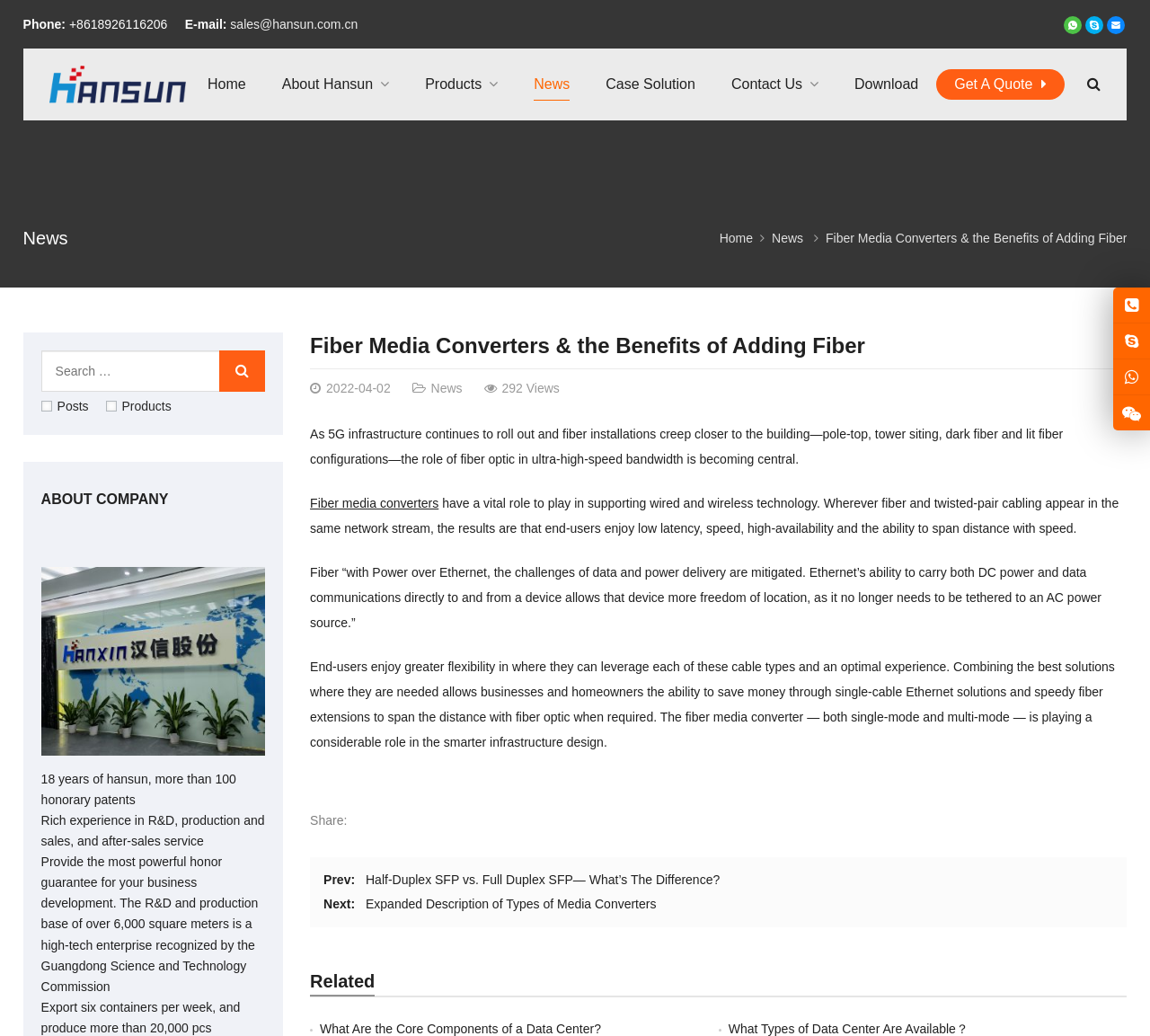Please find the bounding box coordinates of the element's region to be clicked to carry out this instruction: "Click the WhatsApp link".

[0.924, 0.016, 0.942, 0.033]